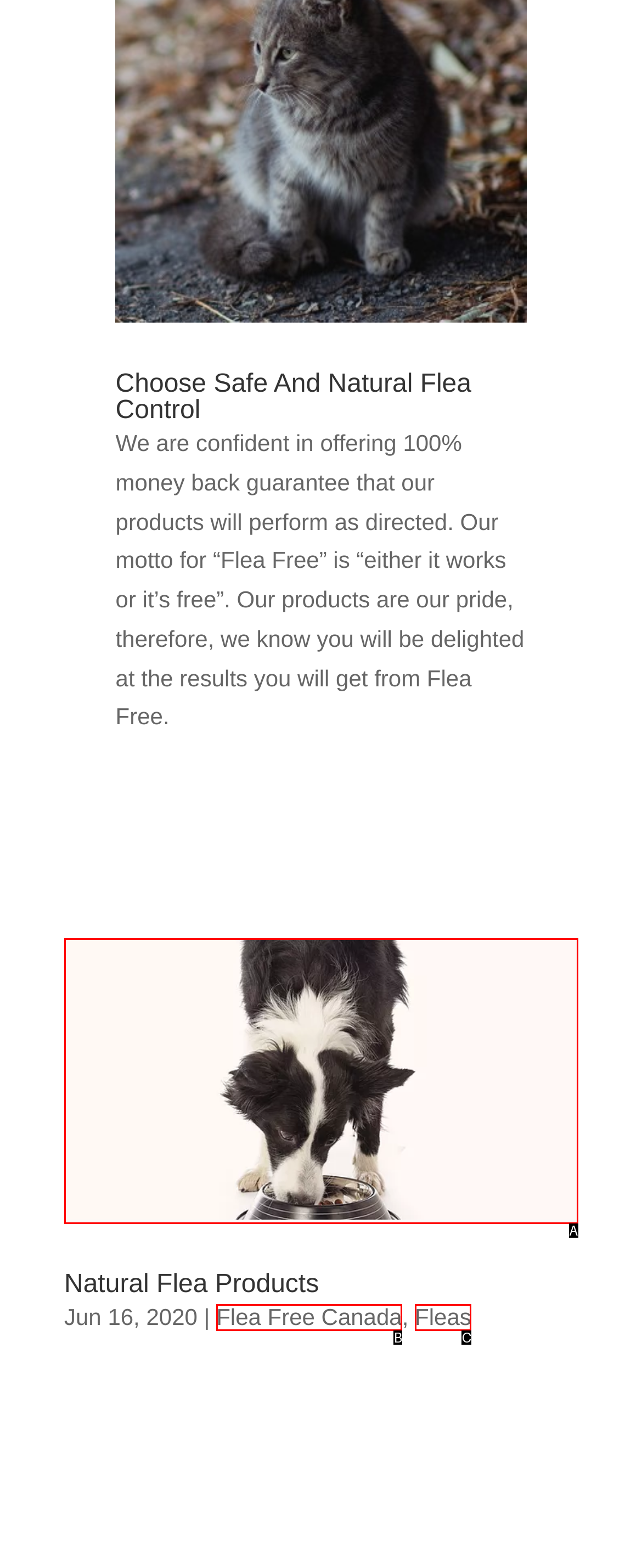Select the appropriate option that fits: Fleas
Reply with the letter of the correct choice.

C